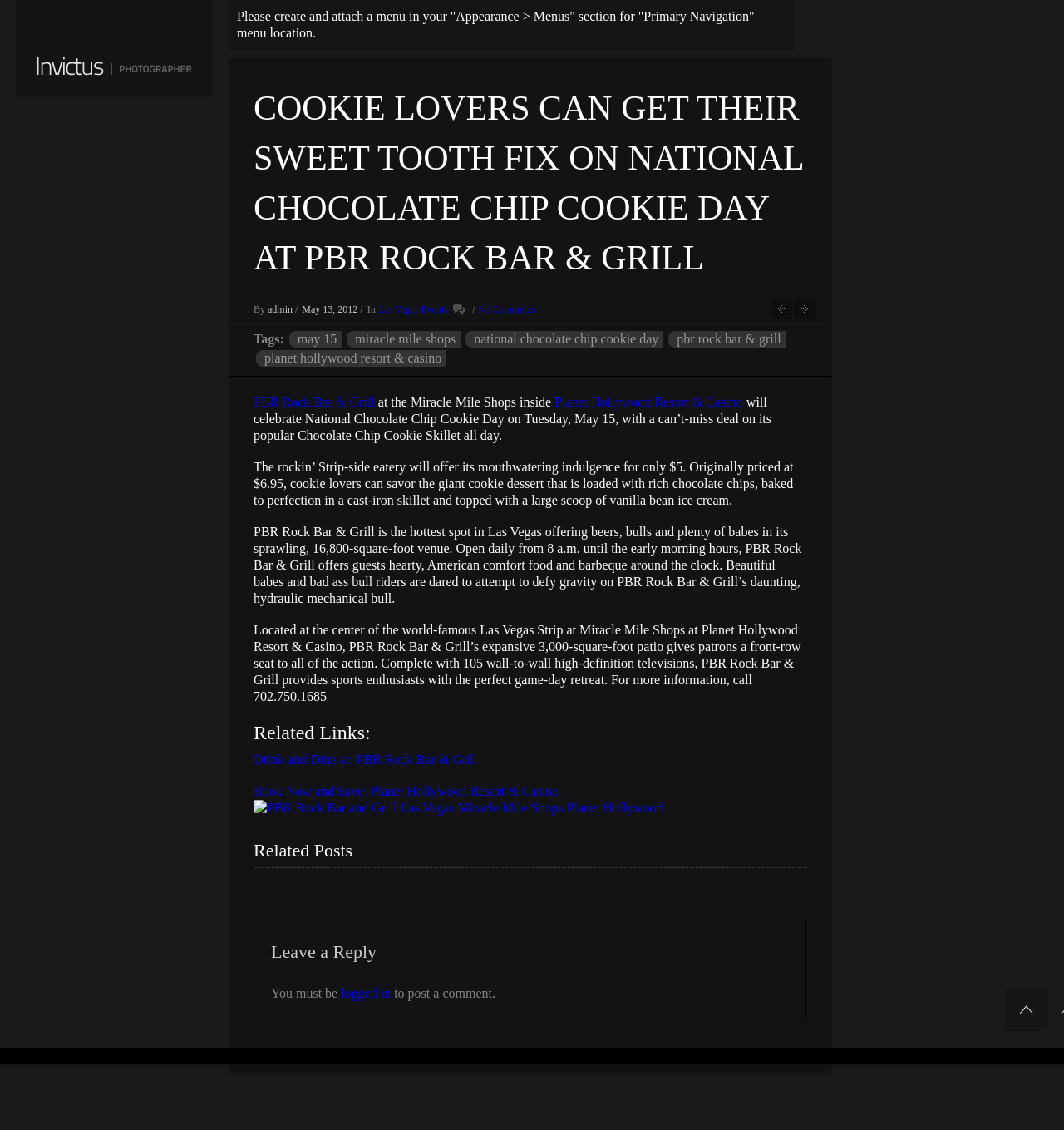Please specify the coordinates of the bounding box for the element that should be clicked to carry out this instruction: "View the related link to El Cortez May Promotions, Deals, and Events". The coordinates must be four float numbers between 0 and 1, formatted as [left, top, right, bottom].

[0.725, 0.264, 0.745, 0.283]